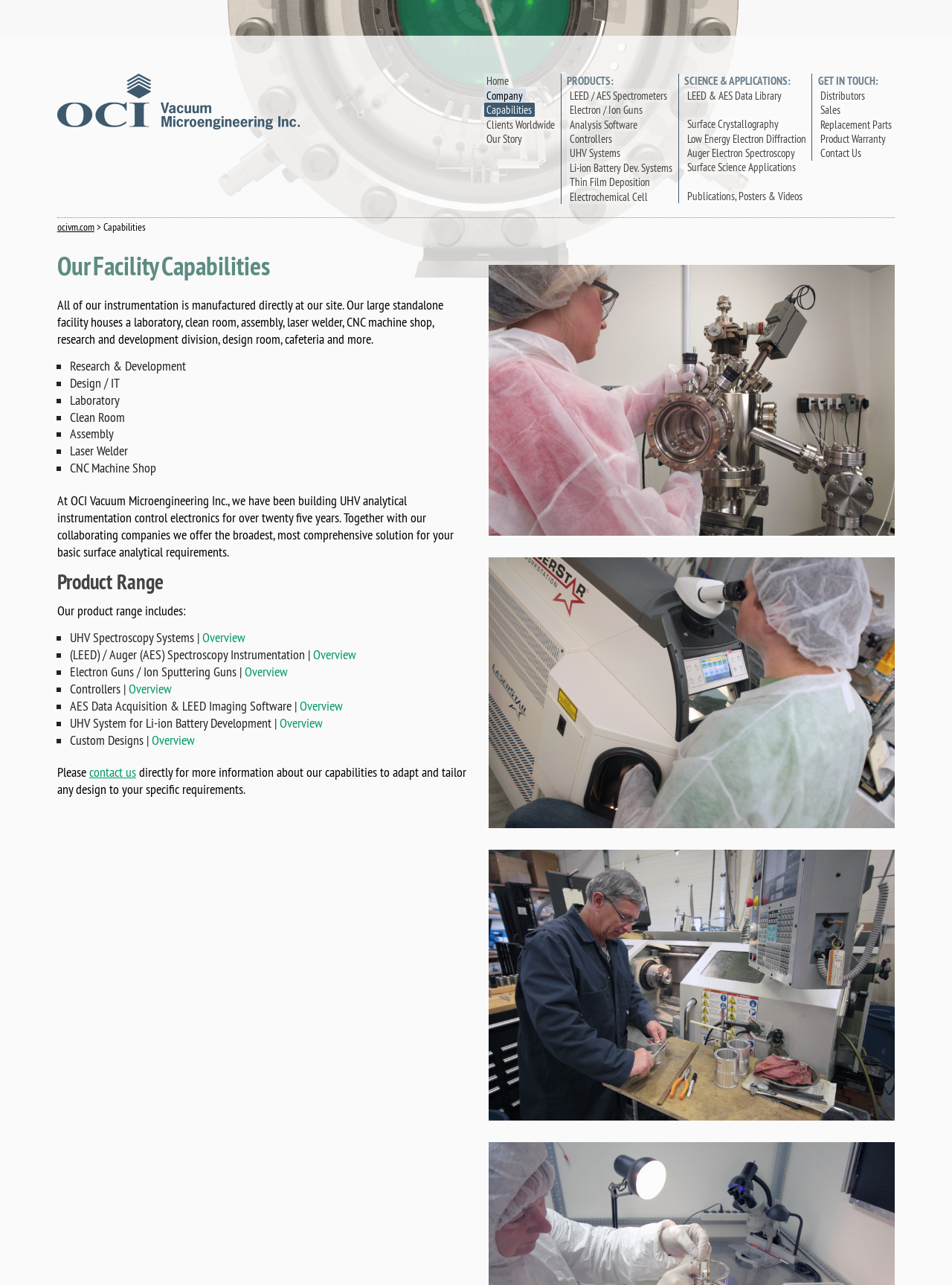Determine the bounding box coordinates for the HTML element mentioned in the following description: "Publications, Posters & Videos". The coordinates should be a list of four floats ranging from 0 to 1, represented as [left, top, right, bottom].

[0.719, 0.147, 0.846, 0.158]